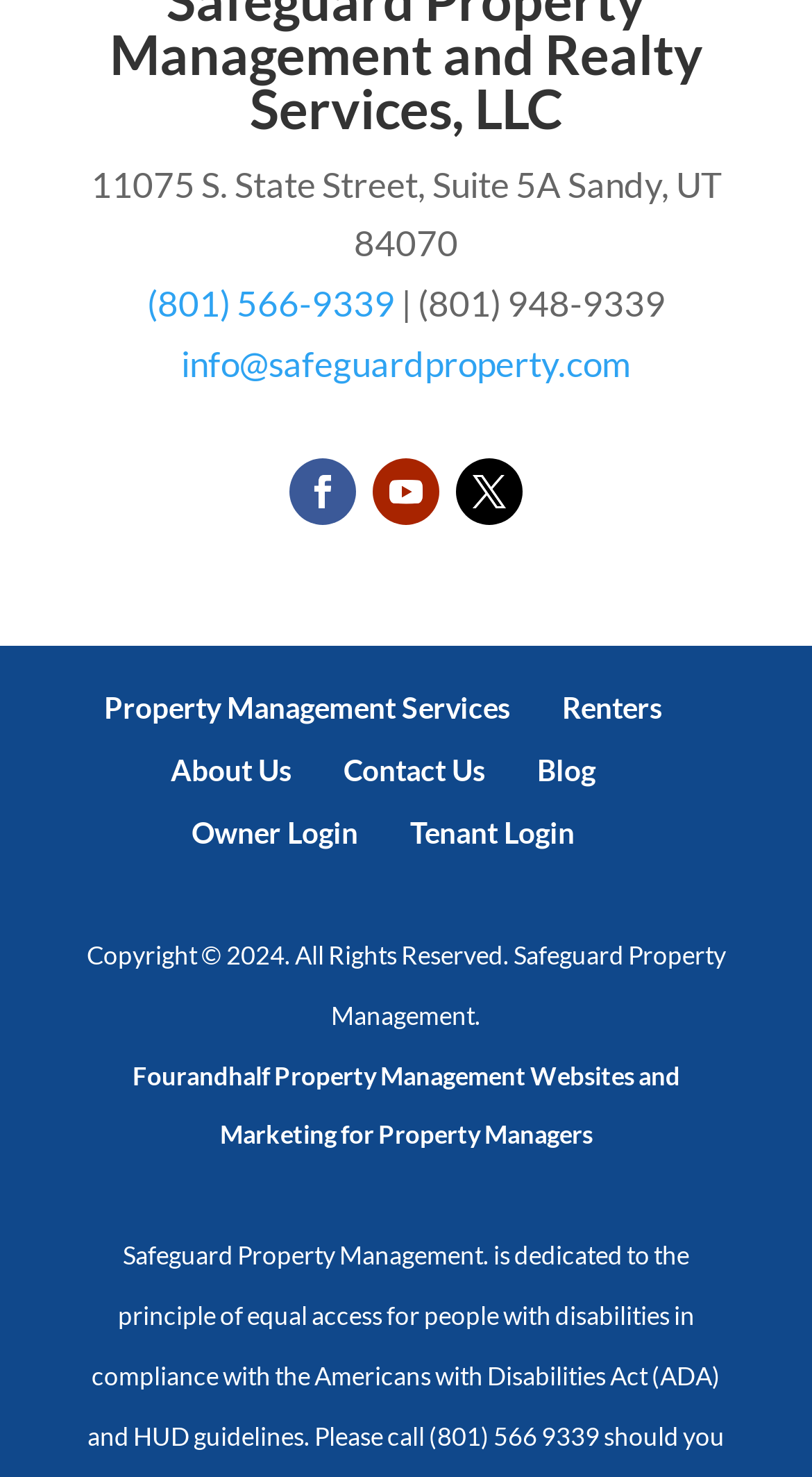From the webpage screenshot, predict the bounding box coordinates (top-left x, top-left y, bottom-right x, bottom-right y) for the UI element described here: Contact Us

[0.423, 0.509, 0.597, 0.533]